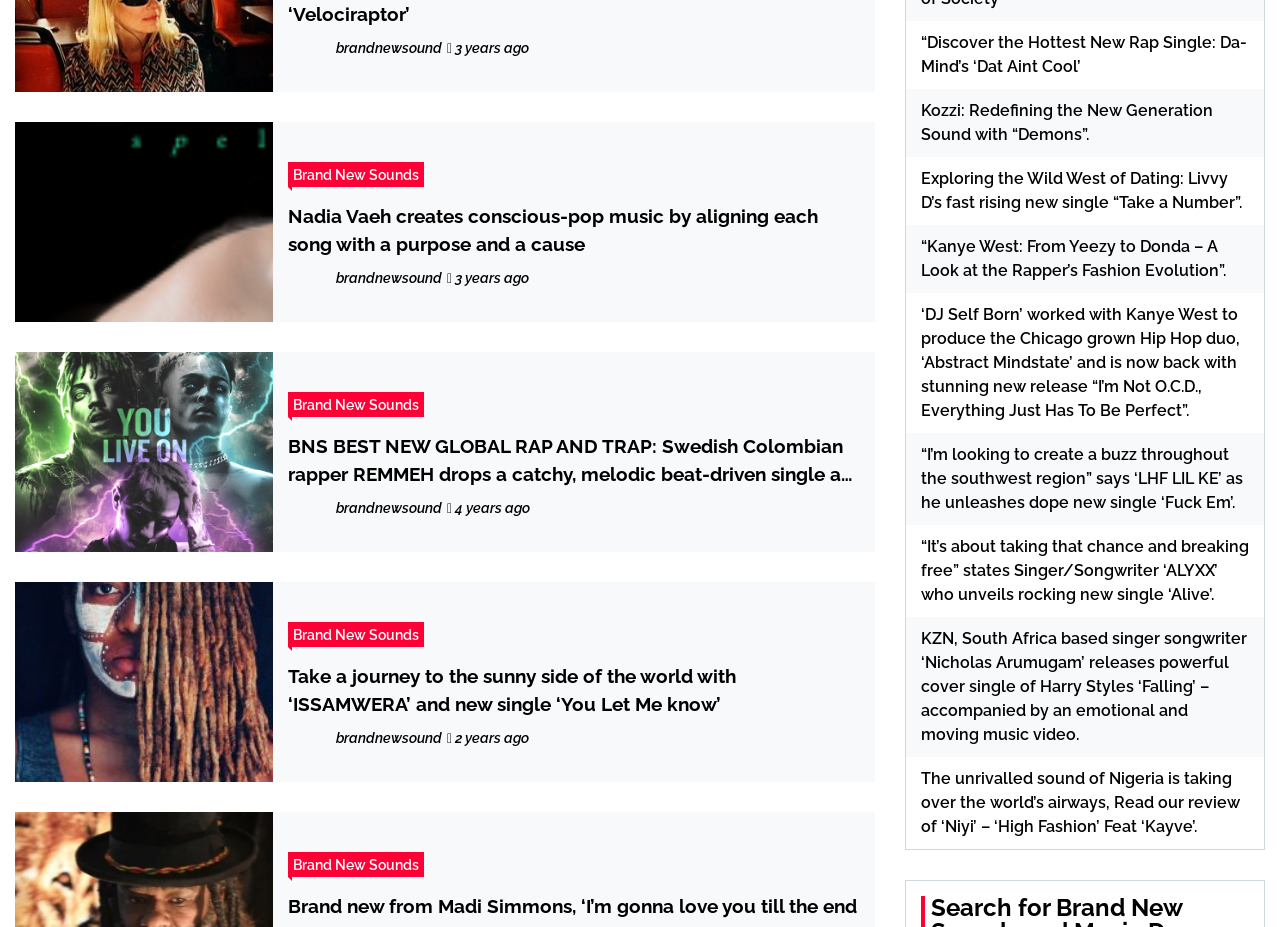Identify the bounding box coordinates of the region that needs to be clicked to carry out this instruction: "Click on 'Nadia Vaeh creates conscious-pop music by aligning each song with a purpose and a cause'". Provide these coordinates as four float numbers ranging from 0 to 1, i.e., [left, top, right, bottom].

[0.225, 0.218, 0.672, 0.278]